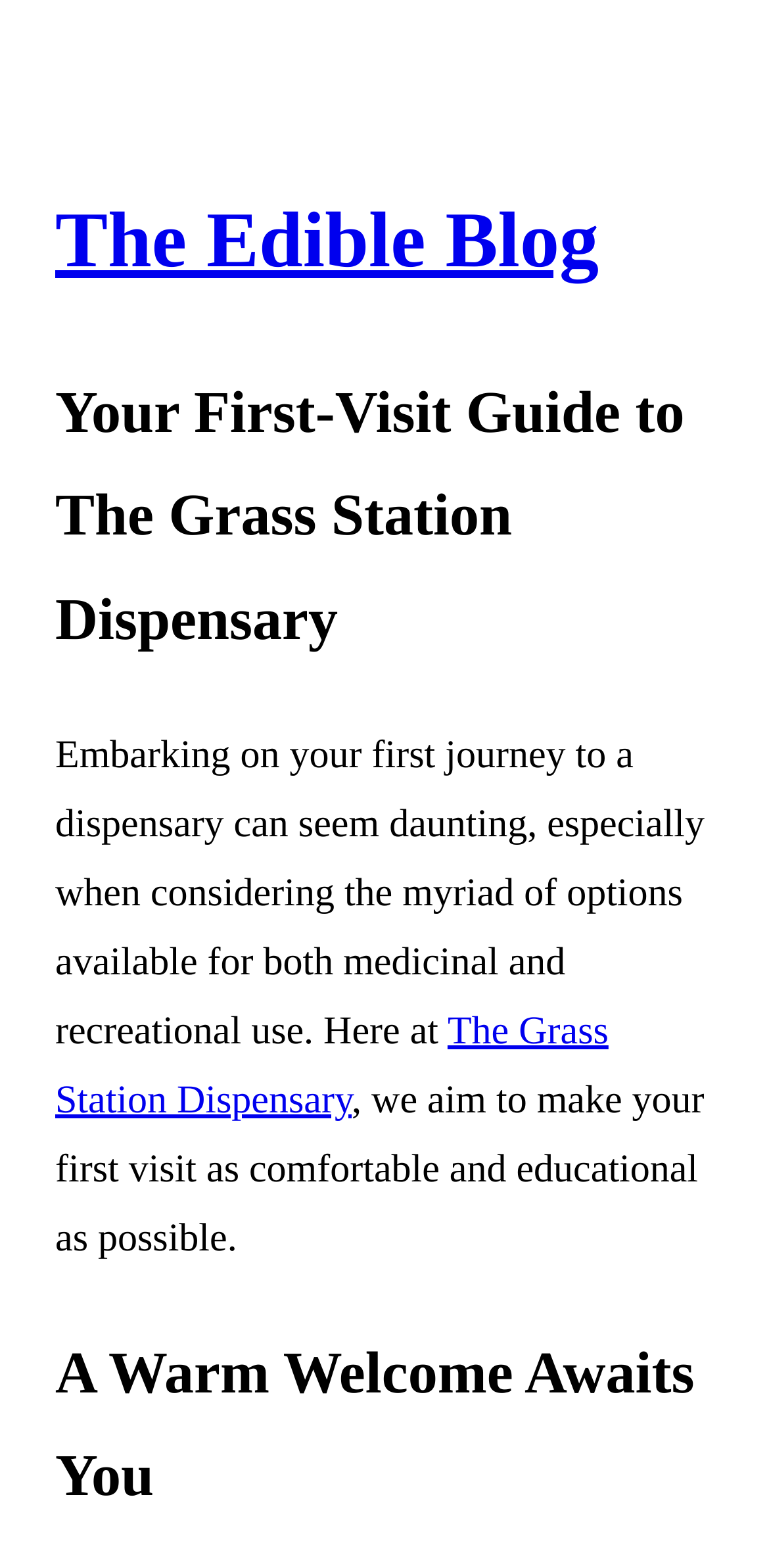What type of use is the dispensary for?
Look at the image and answer the question using a single word or phrase.

Medicinal and recreational